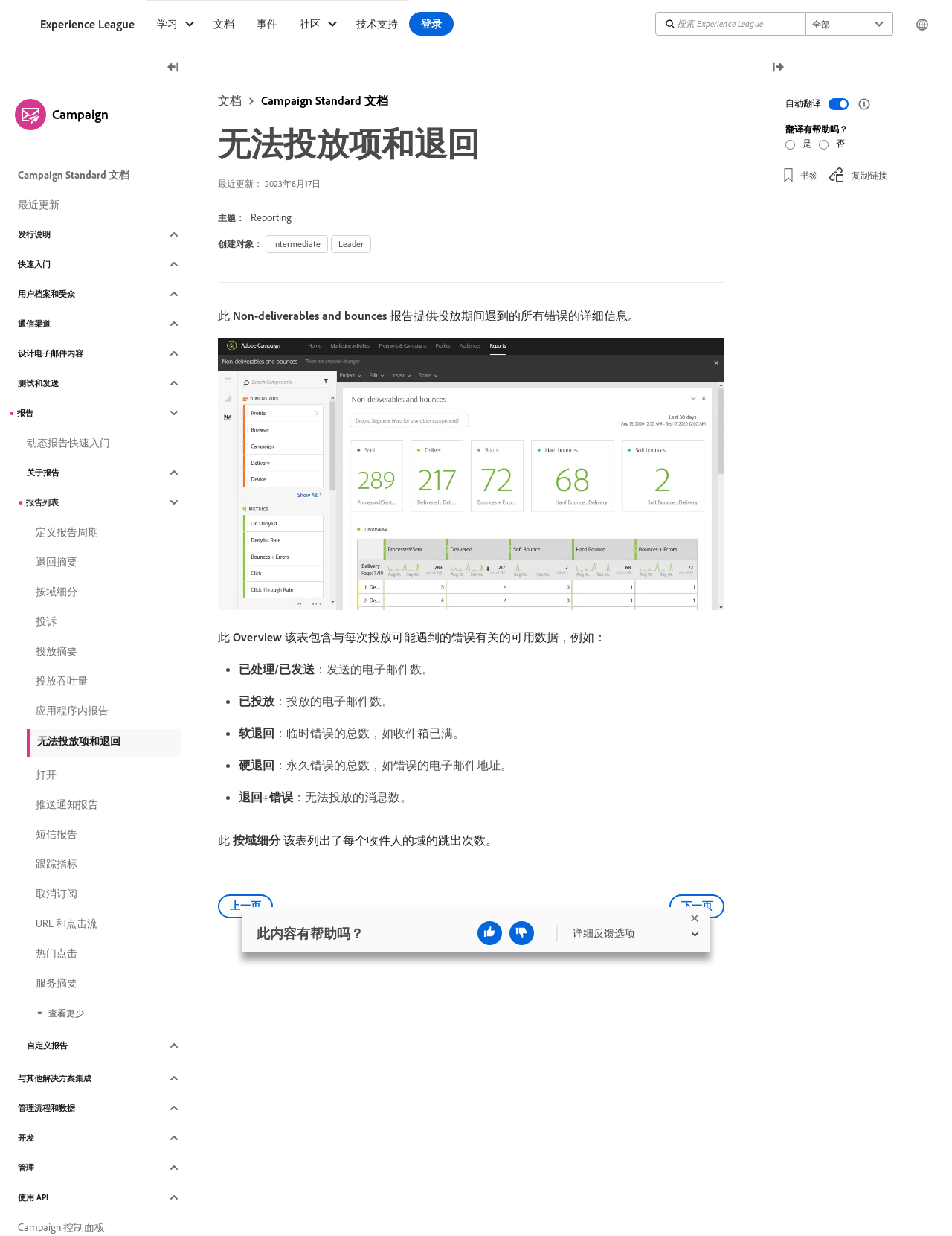What is the '按域细分' report used for?
Look at the image and respond with a single word or a short phrase.

To show bounce rates by domain